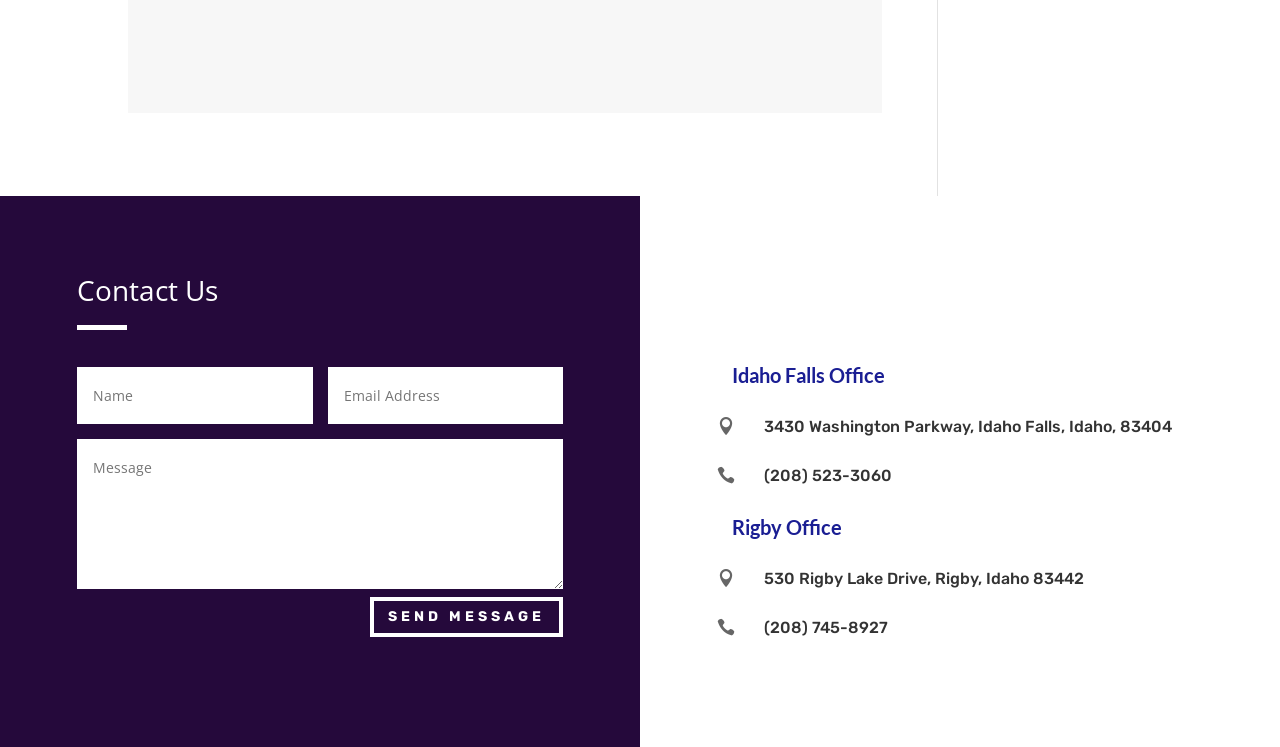Identify the bounding box coordinates of the area you need to click to perform the following instruction: "Click SEND MESSAGE".

[0.289, 0.799, 0.44, 0.852]